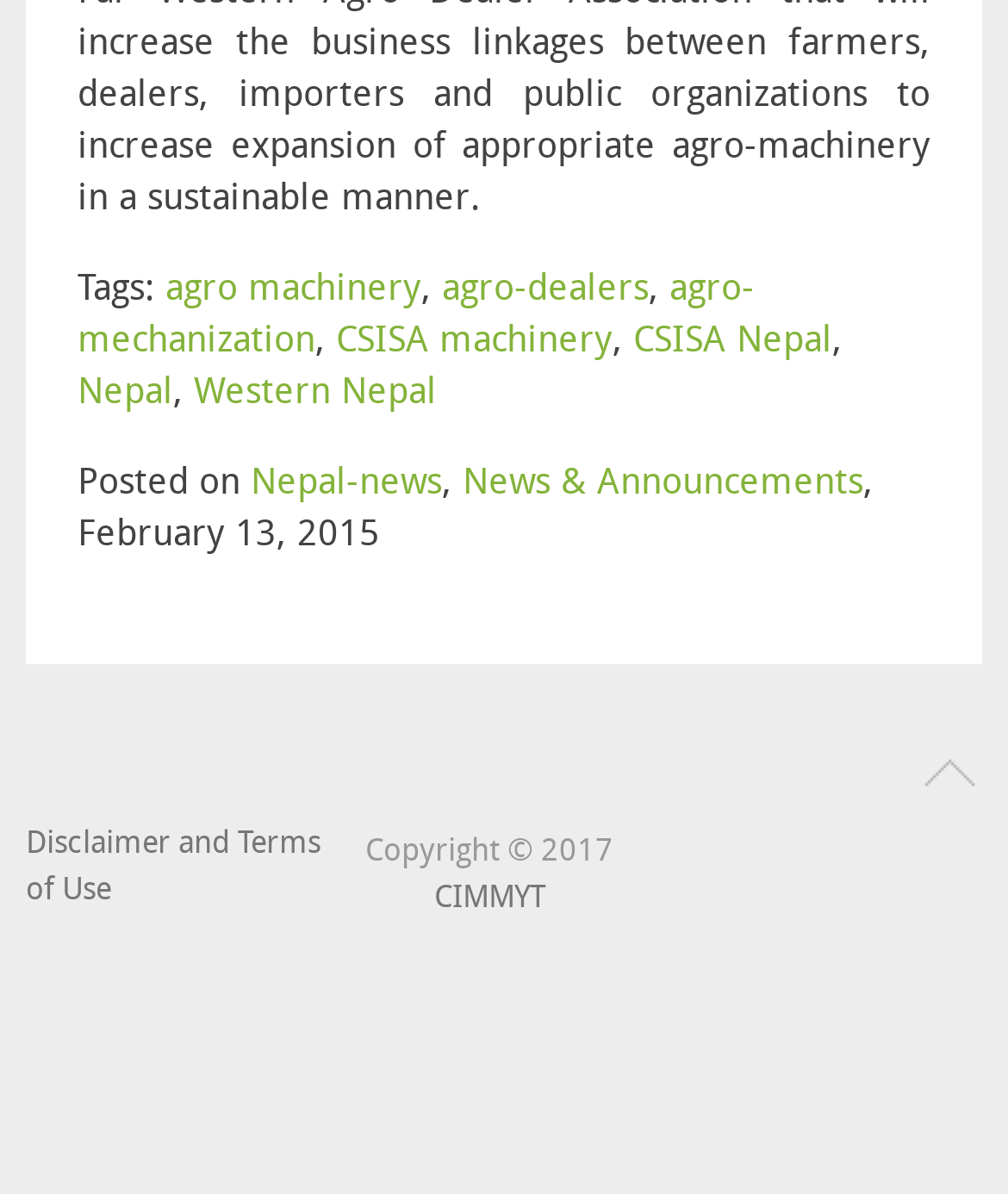Use a single word or phrase to answer the question: How many tags are mentioned?

6